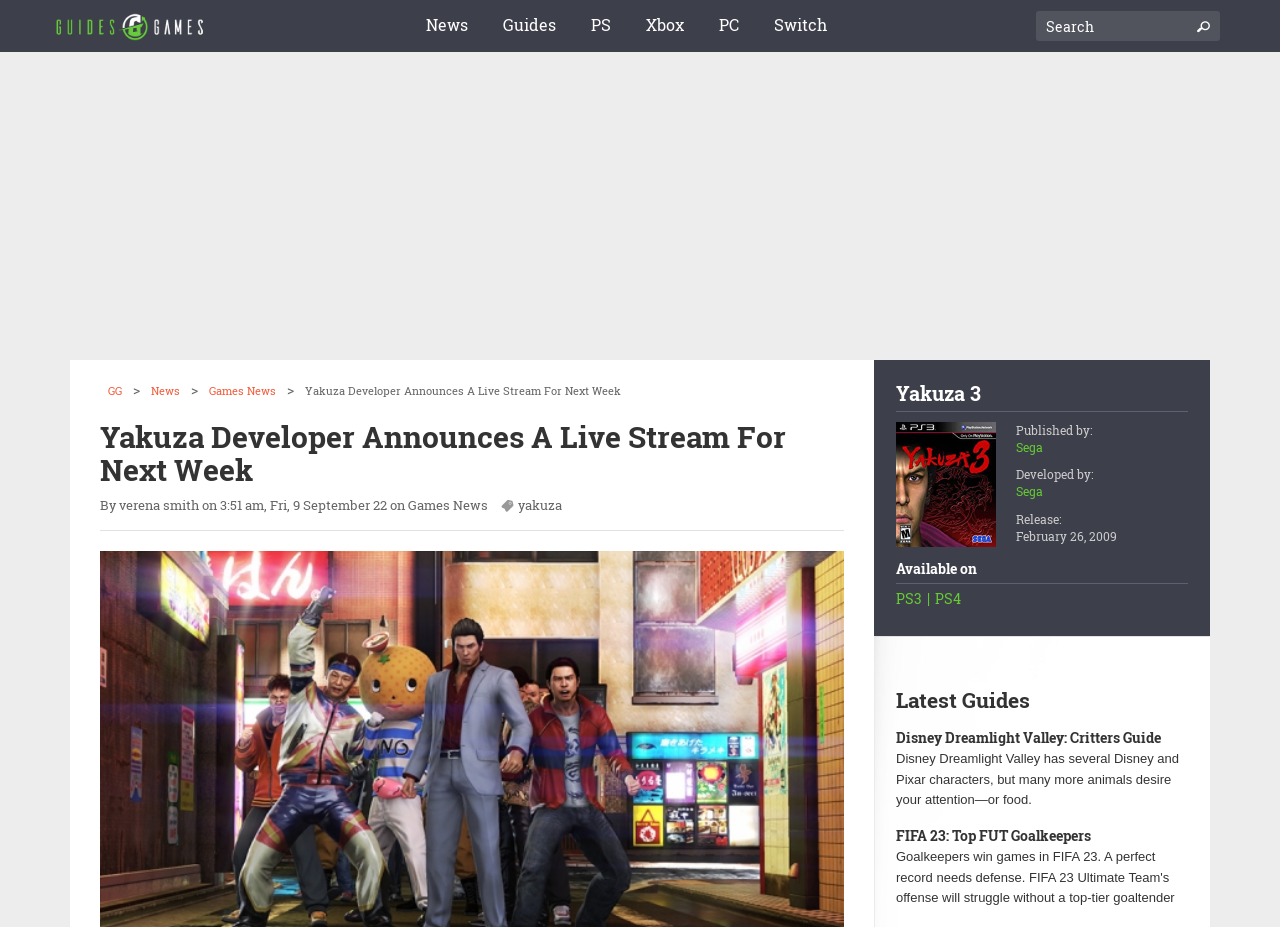Pinpoint the bounding box coordinates of the clickable element needed to complete the instruction: "Visit the 'Yakuza 3' game page". The coordinates should be provided as four float numbers between 0 and 1: [left, top, right, bottom].

[0.7, 0.412, 0.928, 0.444]